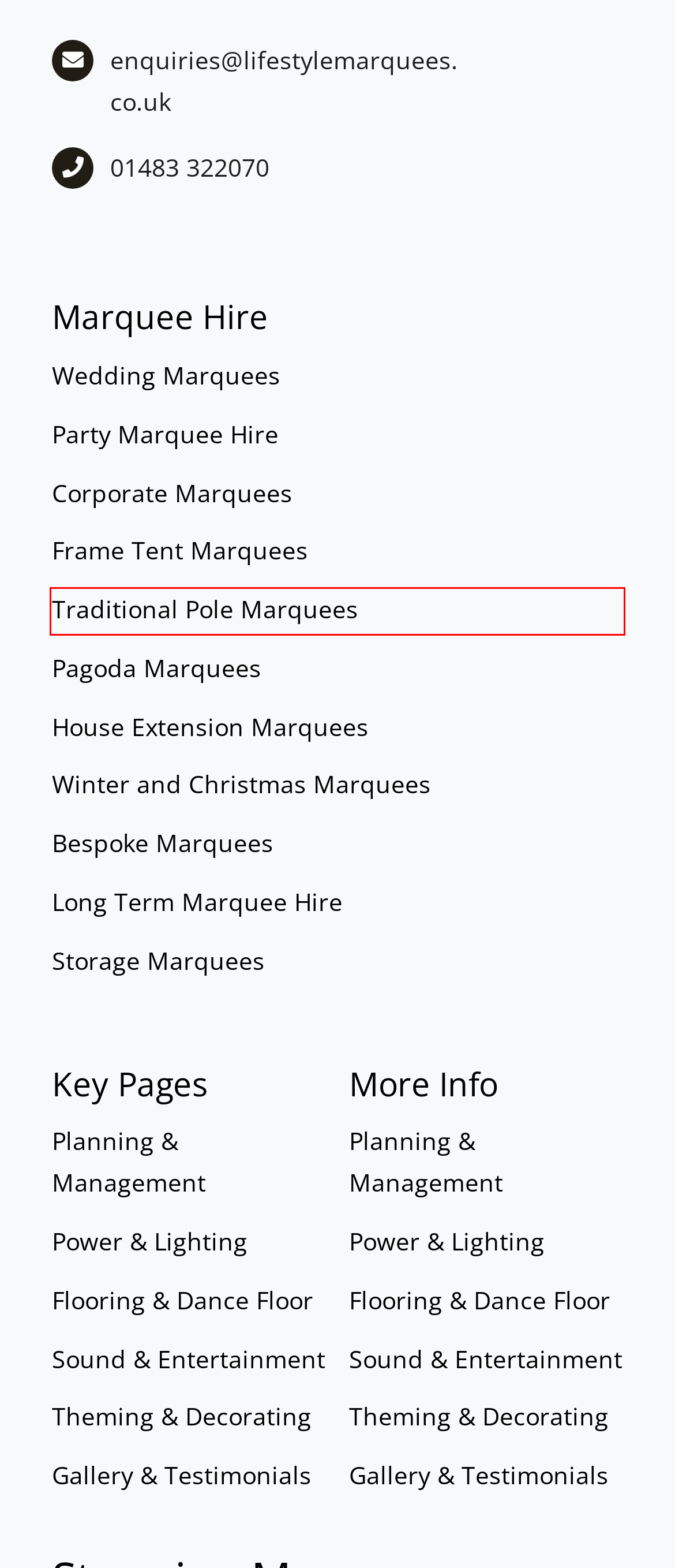Given a webpage screenshot featuring a red rectangle around a UI element, please determine the best description for the new webpage that appears after the element within the bounding box is clicked. The options are:
A. Traditional Pole Marquees, Call 01483 322070
B. Wedding Marquees, Surrey & South East, Call 01483 322070
C. Marquee Planning & Management | Comprehensive service
D. Frame Tent Marquees - Lifestyle Marquees Limited
E. Marquee Power & Lighting | Professional, Safe, Qualified
F. Bespoke Marquees
G. Winter and Christmas Marquees Call 01483 322070
H. House Extension Marquees

A